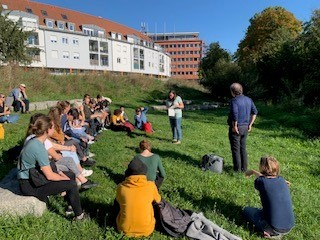Describe every aspect of the image in detail.

The image captures a vibrant scene from a Summer School session focused on climate adaptation, specifically held in the city of Emmendingen. In the foreground, a group of participants—approximately twenty to thirty people—are seated on the grass, engaged in a discussion. The audience appears attentive, some taking notes or actively participating in the conversation. 

In the center, a speaker stands, possibly a facilitator or instructor, holding notes and addressing the group, while another figure, likely a co-facilitator, listens intently. The setting is enhanced by the natural surroundings, with greenery and a gentle stream visible, creating a conducive atmosphere for outdoor learning. 

Behind the group, several buildings serve as a backdrop, including modern architecture that hints at the urban context in which these discussions about climate adaptation take place. The scene is bathed in warm sunlight, indicating a pleasant daytime experience as participants collectively explore essential topics related to environmental challenges and solutions.